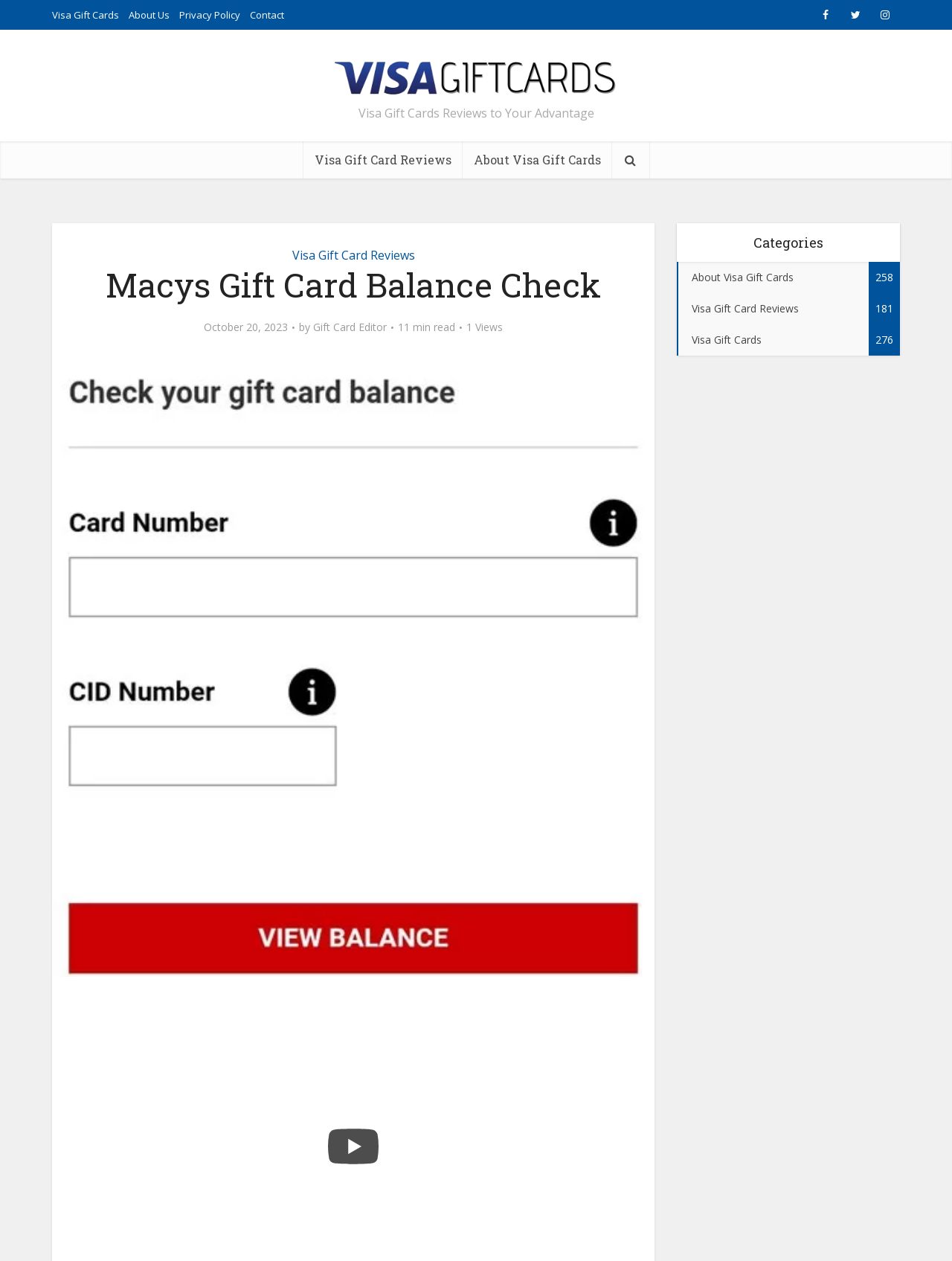What is the purpose of the image on the webpage?
Please provide a comprehensive answer based on the details in the screenshot.

The image on the webpage is likely an illustration related to Visa Gift Cards, as it is placed near the heading 'Macys Gift Card Balance Check' and has a similar theme.